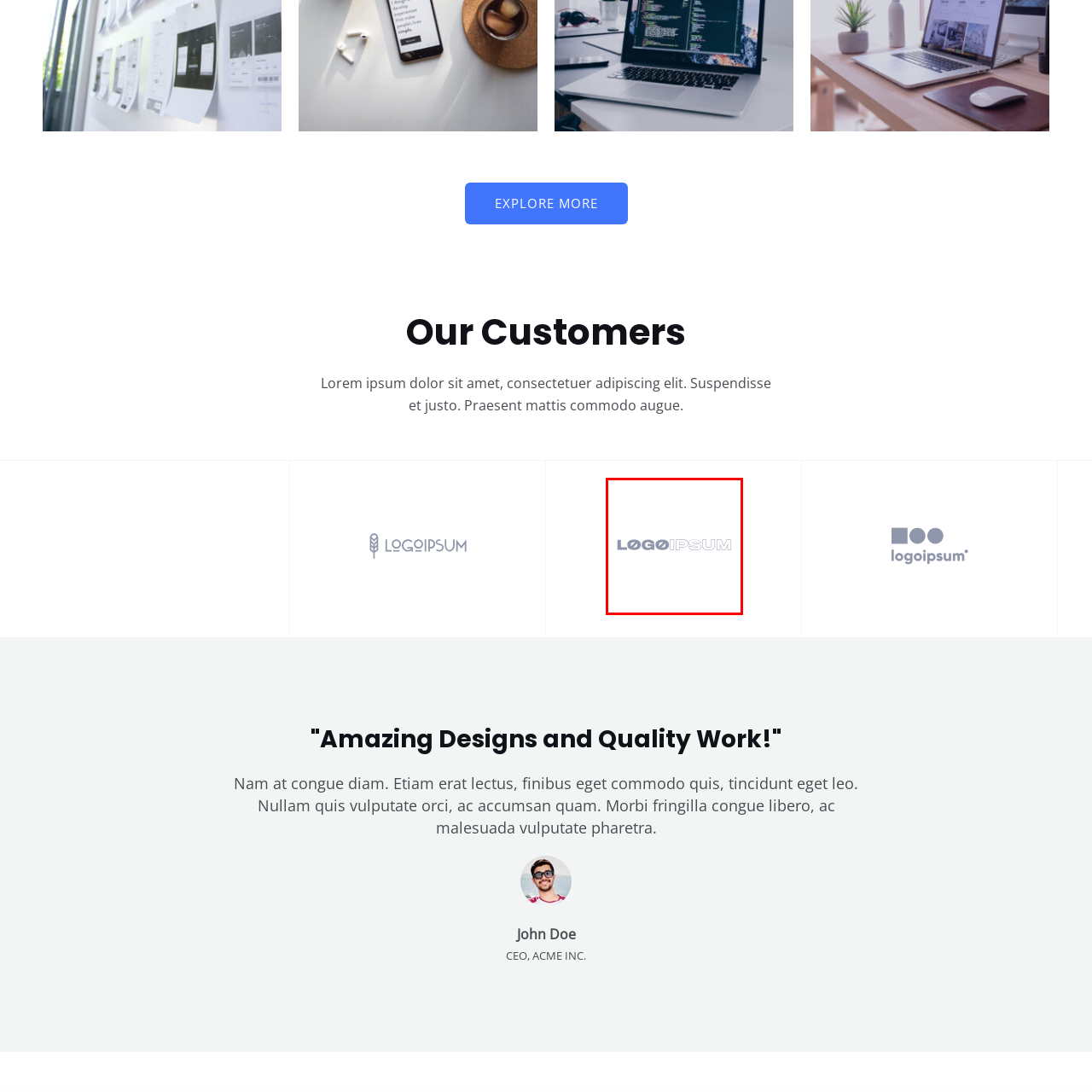Pay attention to the image highlighted by the red border, What is the purpose of the logo? Please give a one-word or short phrase answer.

To represent a company or brand